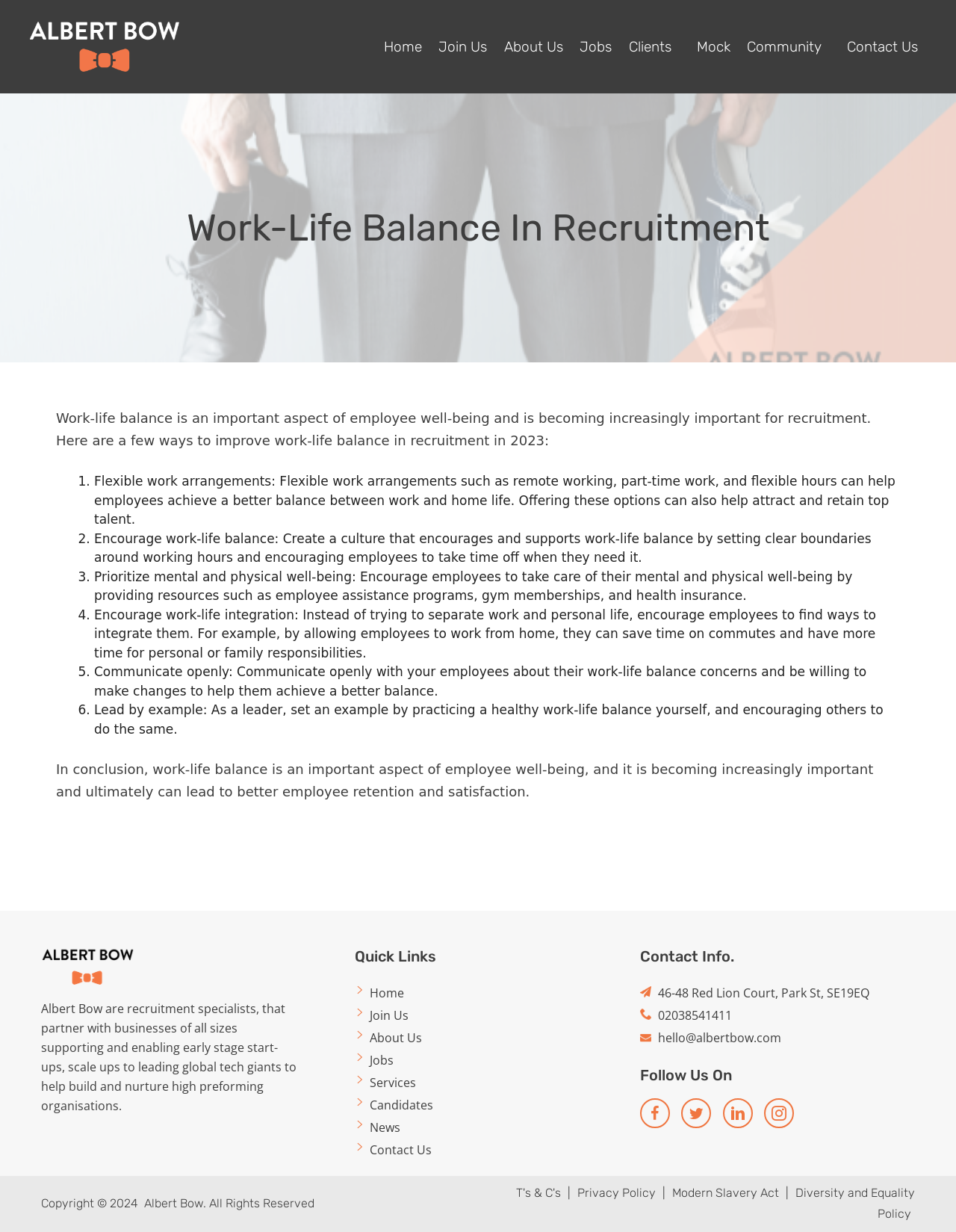Given the element description Fairfield, identify the bounding box coordinates for the UI element on the webpage screenshot. The format should be (top-left x, top-left y, bottom-right x, bottom-right y), with values between 0 and 1.

None